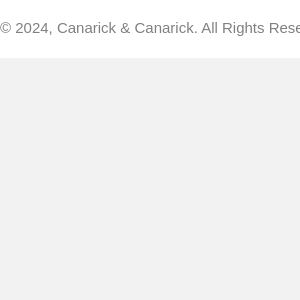Can you give a detailed response to the following question using the information from the image? What is the name of the law firm?

The footer section of the webpage belongs to a law firm, and the copyright notice clearly states the name of the firm as 'Canarick & Canarick'.